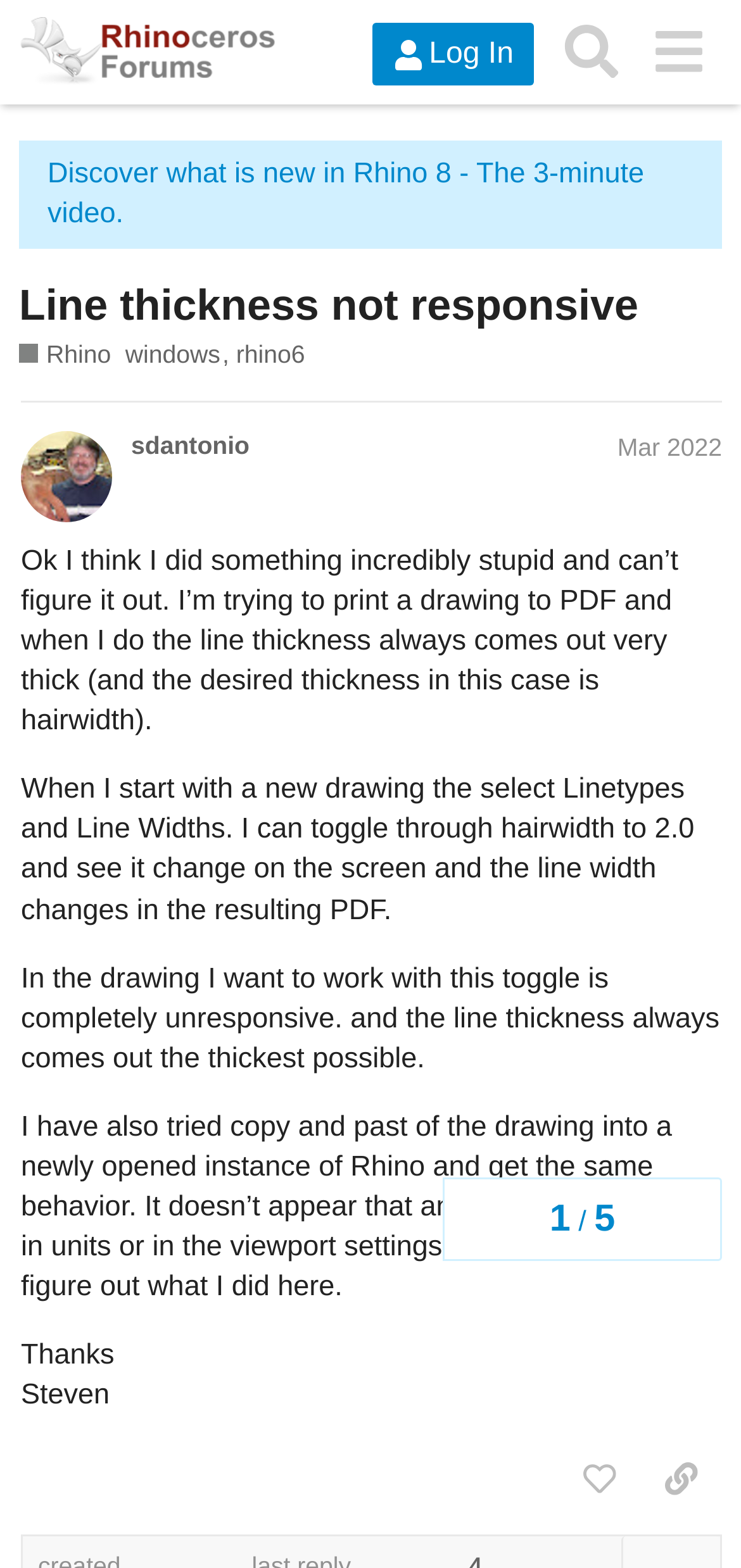What is the username of the person who posted this topic?
Please provide a single word or phrase as your answer based on the image.

sdantonio